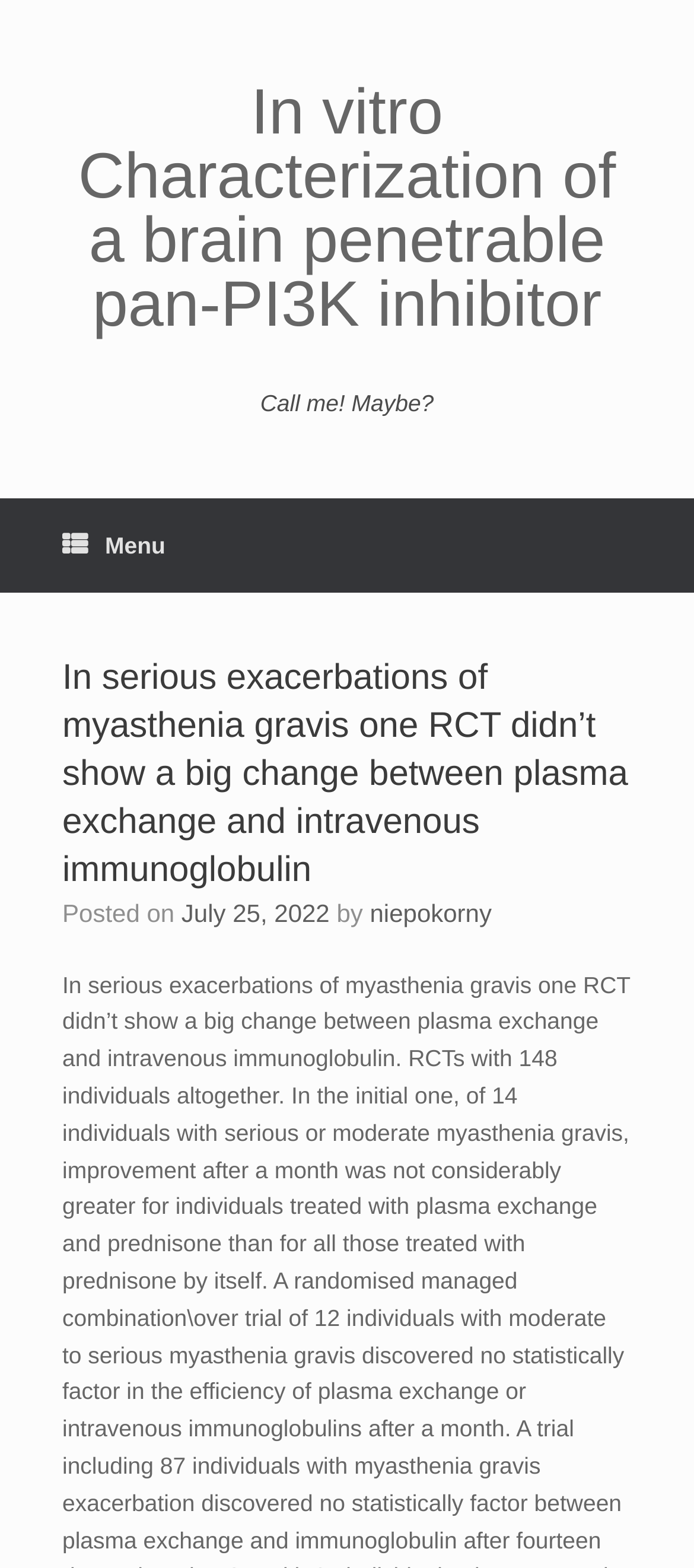Identify and extract the main heading from the webpage.

In vitro Characterization of a brain penetrable pan-PI3K inhibitor